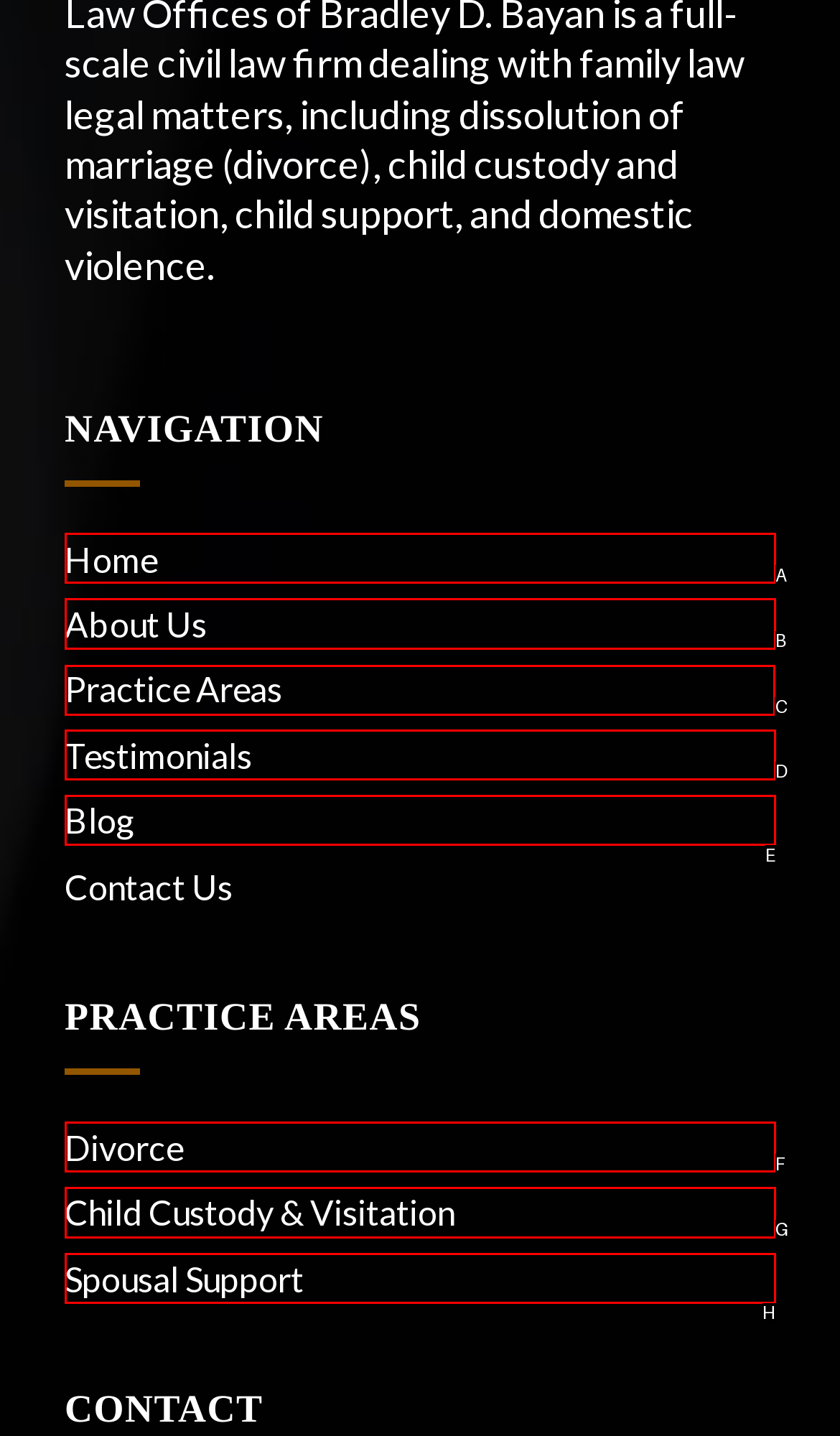Please indicate which option's letter corresponds to the task: view practice areas by examining the highlighted elements in the screenshot.

C